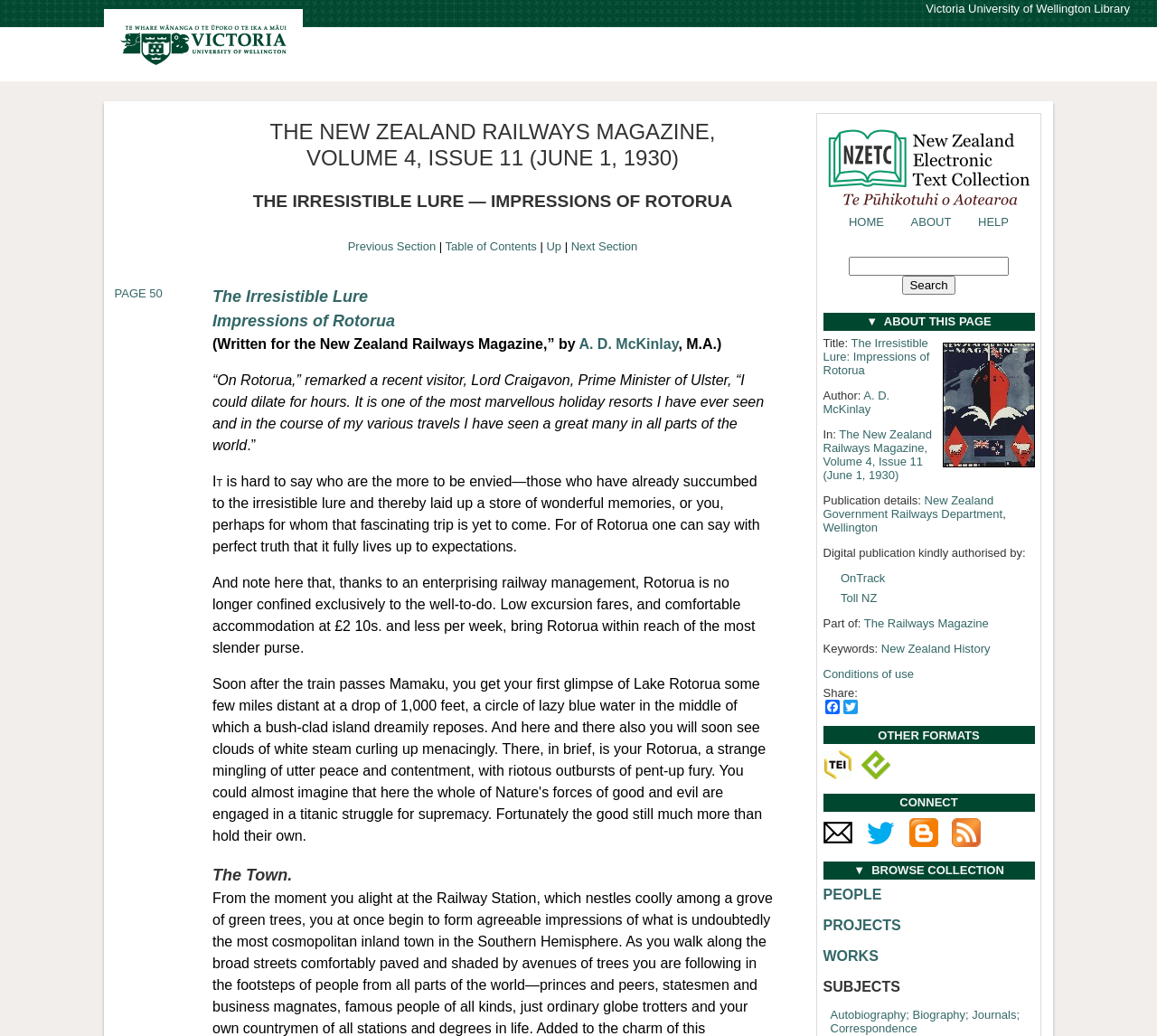Create a detailed narrative describing the layout and content of the webpage.

The webpage is about "The Irresistible Lure — Impressions of Rotorua" from the New Zealand Electronic Text Collection. At the top, there is a Victoria University of Wellington logo and a link to the university's library. Below that, there are links to "HOME", "ABOUT", and "HELP" on the top-right corner.

On the left side, there is a search bar with a "Search" button. Below that, there is a section with information about the page, including the title, author, publication details, and keywords. The title "The Irresistible Lure: Impressions of Rotorua" is a link, and the author is A. D. McKinlay. The publication details include the magazine title, issue, and date. There are also links to the New Zealand Government Railways Department and Wellington.

Further down, there are links to "OTHER FORMATS" such as TEI XML file and ePub eBook file, each with an icon. Below that, there is a "CONNECT" section with links to mail, Twitter, Blogspot, and RSS, each with an icon.

On the right side, there is a section with headings and links to "BROWSE COLLECTION", "PEOPLE", "PROJECTS", "WORKS", and "SUBJECTS". The "SUBJECTS" link leads to a list of subjects, including "Autobiography; Biography; Journals; Correspondence".

The main content of the page is an article from "The New Zealand Railways Magazine, Volume 4, Issue 11 (June 1, 1930)". The article is titled "The Irresistible Lure Impressions of Rotorua" and is written by A. D. McKinlay. The article starts with a quote from Lord Craigavon, Prime Minister of Ulster, praising Rotorua as a holiday resort. The rest of the article describes Rotorua, mentioning its beauty and accessibility to people of all income levels.

At the bottom of the page, there are links to navigate to the previous section, table of contents, up, and next section. There is also a link to "PAGE 50".